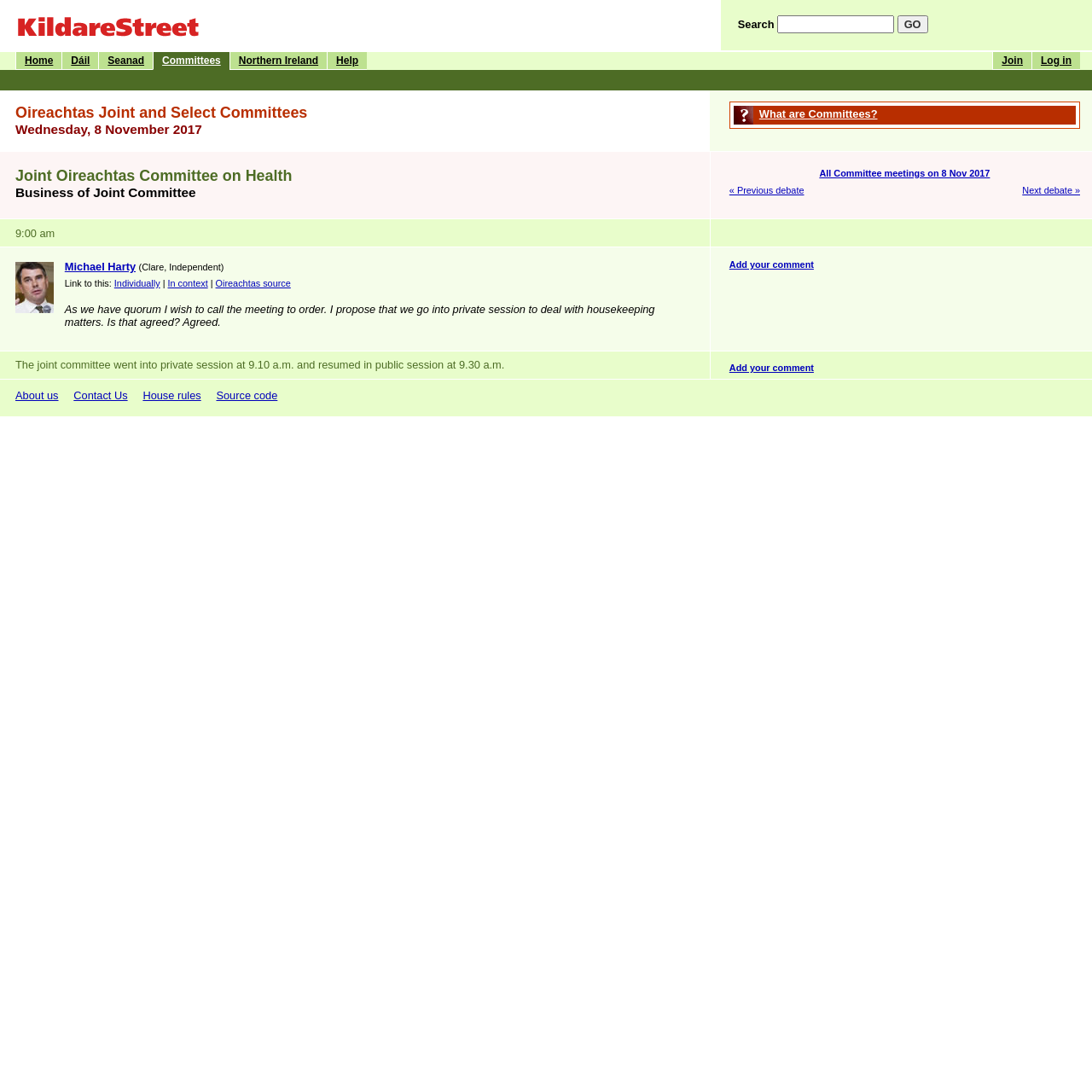Generate a thorough caption that explains the contents of the webpage.

This webpage is about the Houses of the Oireachtas, specifically the Joint and Select Committees. At the top left, there is a heading "KildareStreet.com" with a link and an image. Next to it, there is a search bar with a "GO" button. On the top right, there are links to "Log in", "Join", and "Home", followed by a navigation menu with links to "Dáil", "Seanad", "Committees", "Northern Ireland", and "Help".

Below the navigation menu, there are three headings: "Oireachtas Joint and Select Committees", "Wednesday, 8 November 2017", and "What are Committees?" with a link to more information. The main content of the page is about the Joint Oireachtas Committee on Health, with a heading "Business of Joint Committee" and a link to "All Committee meetings on 8 Nov 2017". There are also links to the previous and next debates.

The page then displays a schedule of the committee meeting, starting at 9:00 am, with a photo of Michael Harty, an independent member from Clare, and a quote from him. There are links to view the quote individually or in context, as well as a link to the Oireachtas source. Below the quote, there is a blockquote with a transcript of the meeting, where the committee went into private session to deal with housekeeping matters.

At the bottom of the page, there are links to add comments, as well as a note about the committee resuming in public session at 9:30 am. Finally, there are links to "About us", "Contact Us", "House rules", and "Source code" at the very bottom of the page.